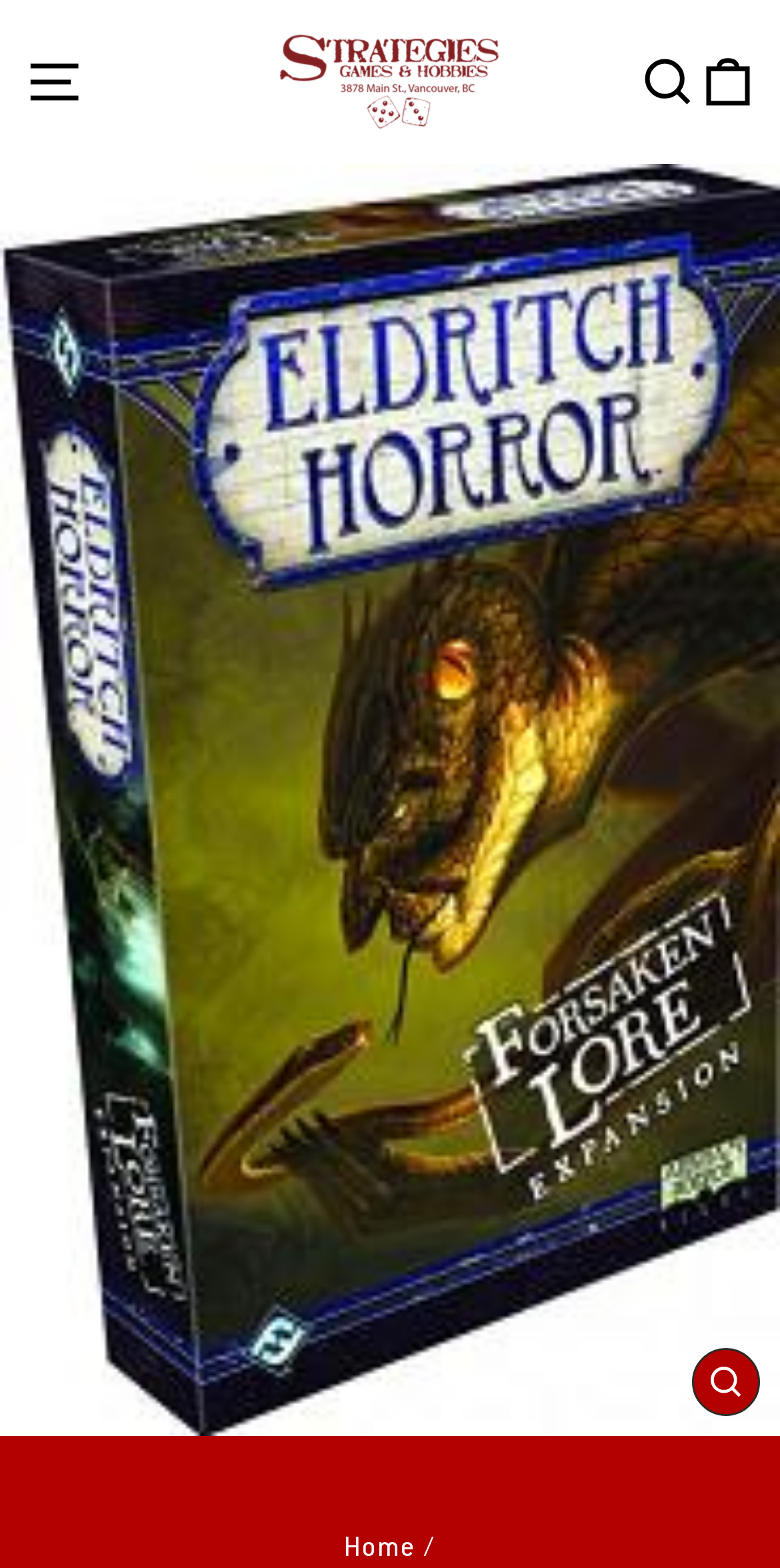Can you extract the headline from the webpage for me?

ELDRITCH HORROR FORSAKEN LORE